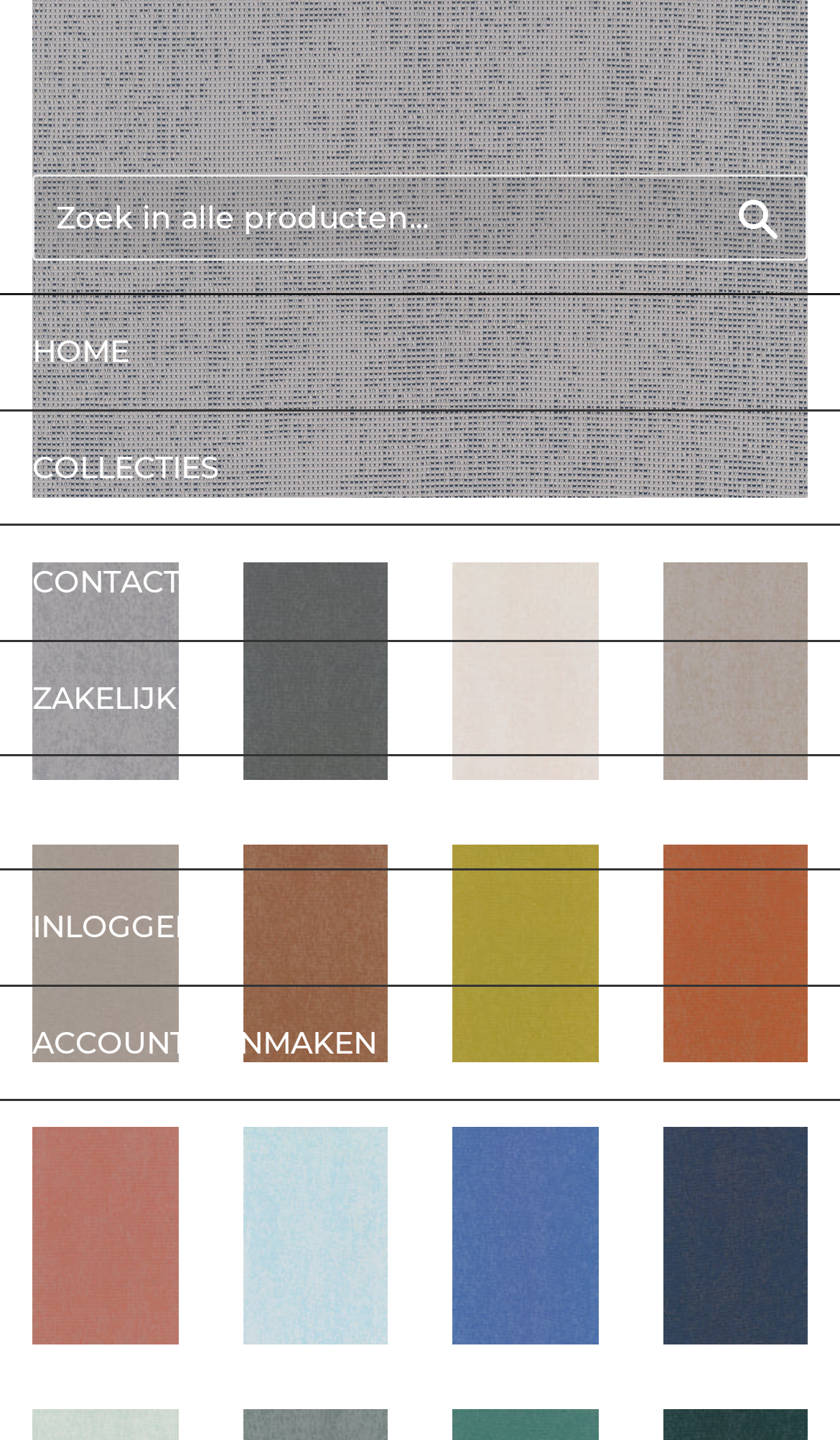What is the search button text?
Based on the image, answer the question with as much detail as possible.

I looked at the search box and found the button with the text 'Zoeken', which is the search button.